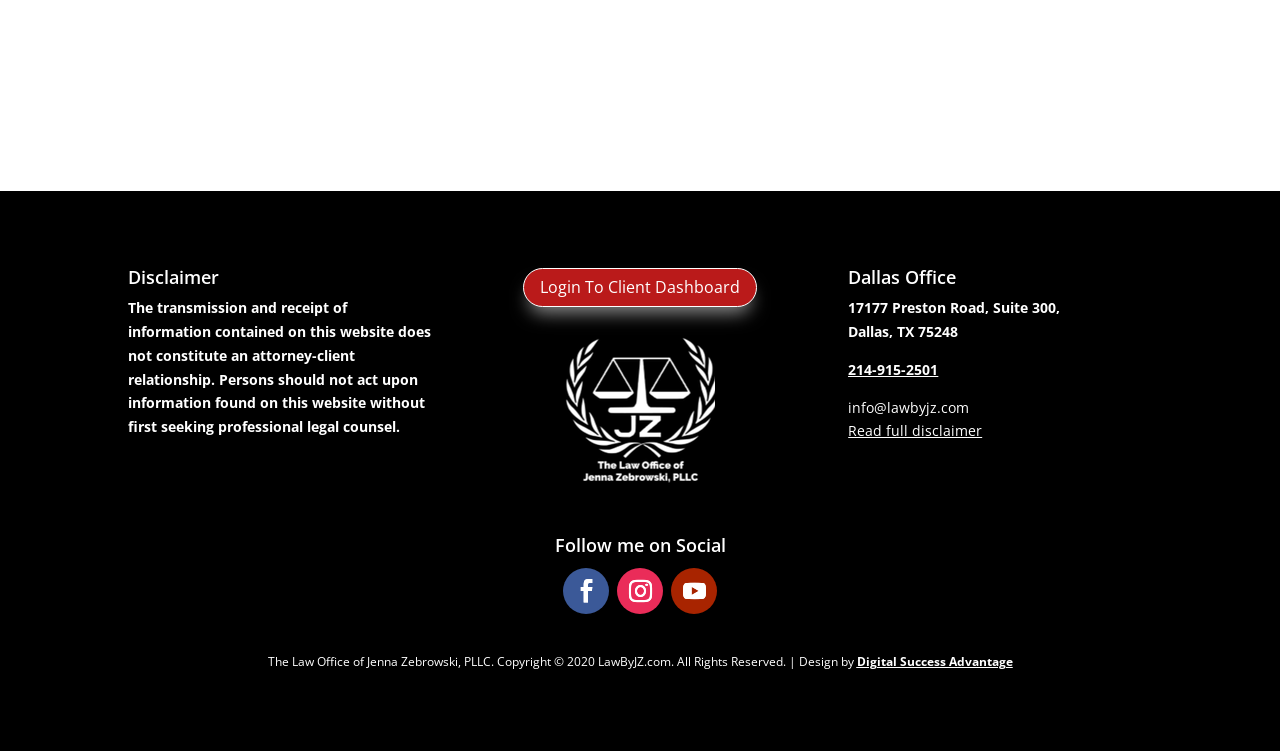Determine the bounding box coordinates of the section I need to click to execute the following instruction: "Read full disclaimer". Provide the coordinates as four float numbers between 0 and 1, i.e., [left, top, right, bottom].

[0.663, 0.561, 0.767, 0.586]